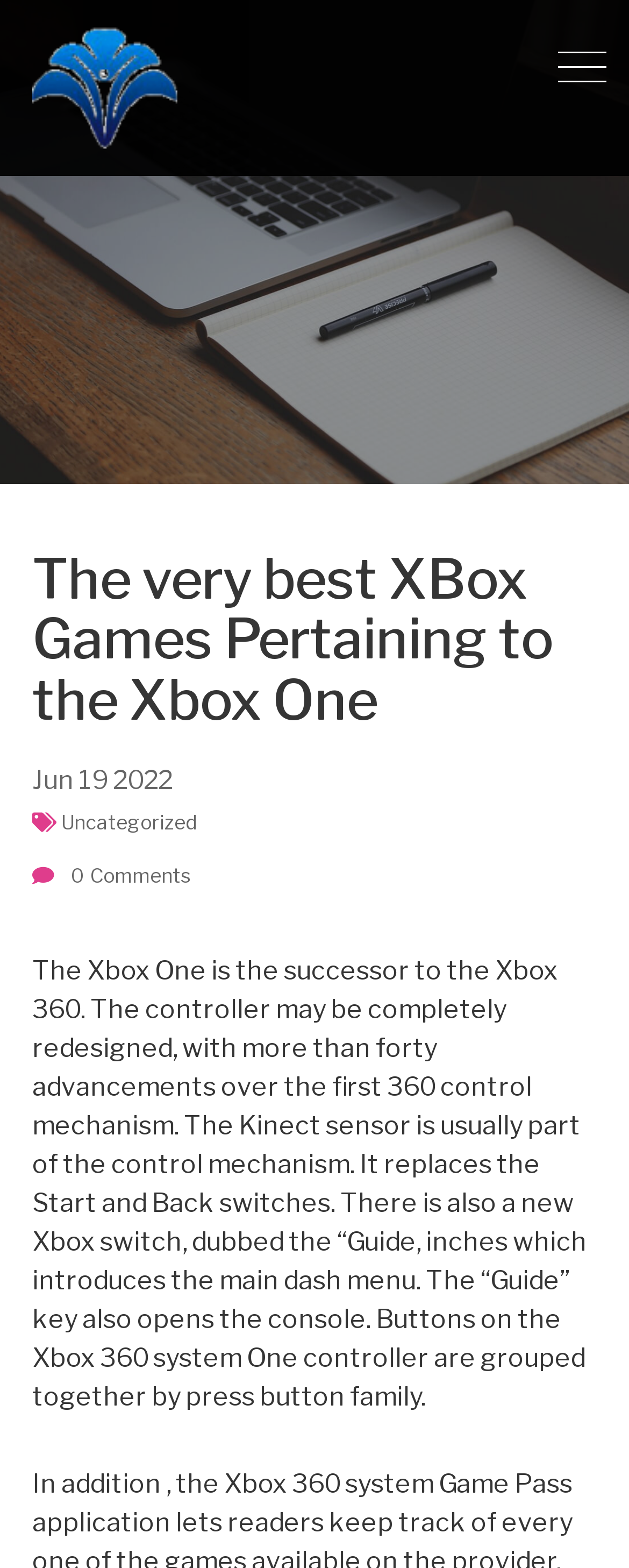Given the element description: "Uncategorized", predict the bounding box coordinates of this UI element. The coordinates must be four float numbers between 0 and 1, given as [left, top, right, bottom].

[0.097, 0.516, 0.315, 0.534]